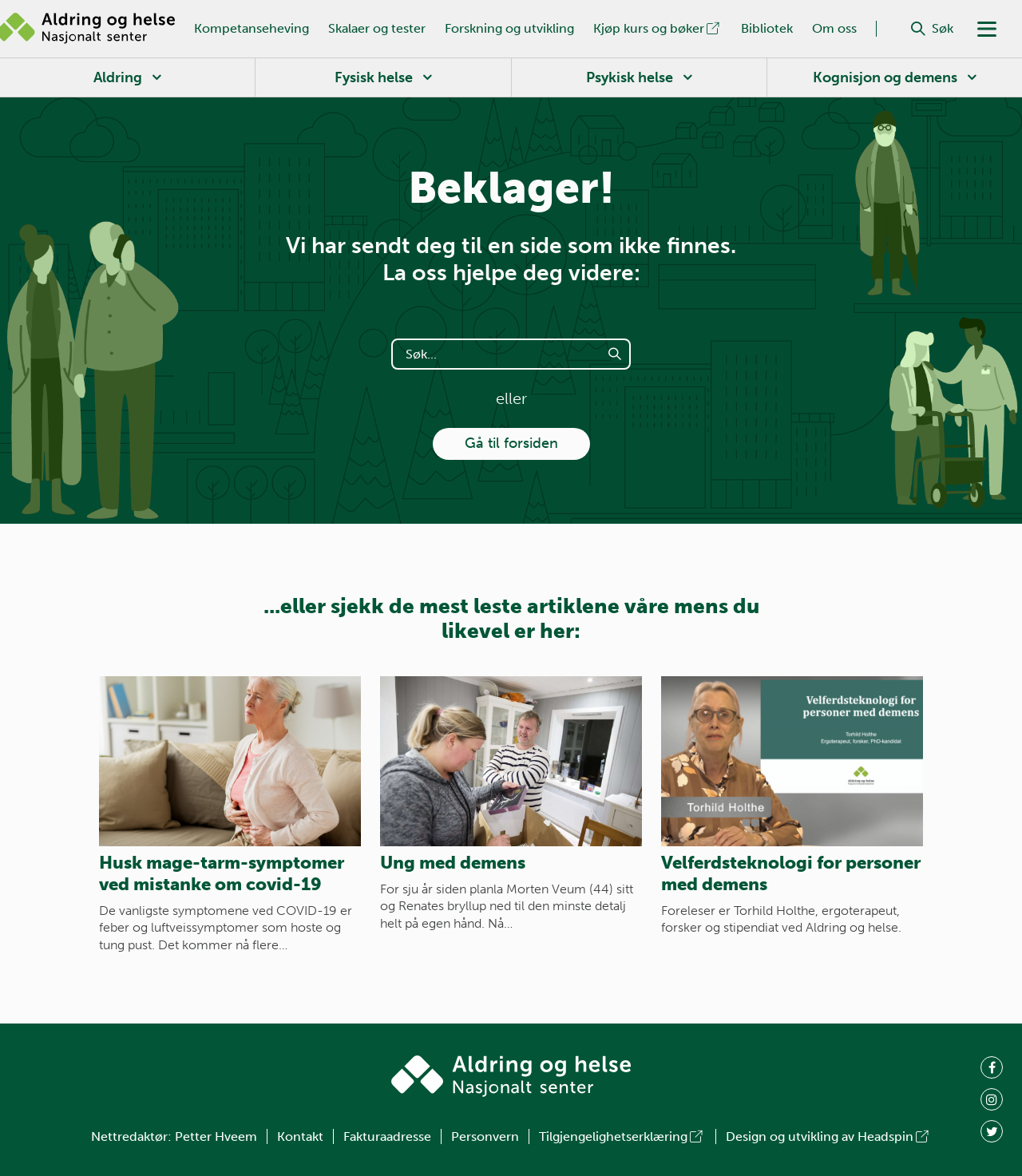Specify the bounding box coordinates of the element's area that should be clicked to execute the given instruction: "View the article by Dr. Laura Carballo-Piñeiro". The coordinates should be four float numbers between 0 and 1, i.e., [left, top, right, bottom].

None